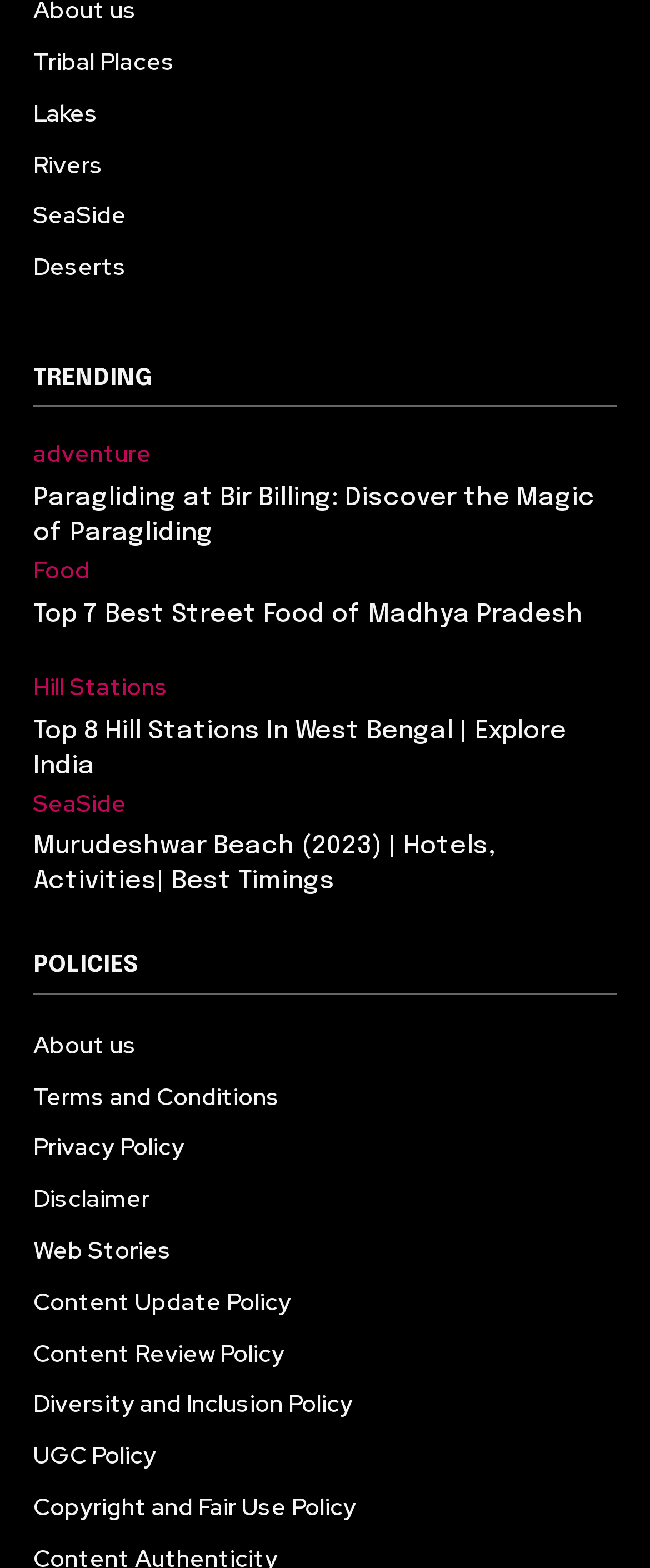Please respond in a single word or phrase: 
What is the last policy listed under POLICIES?

Copyright and Fair Use Policy